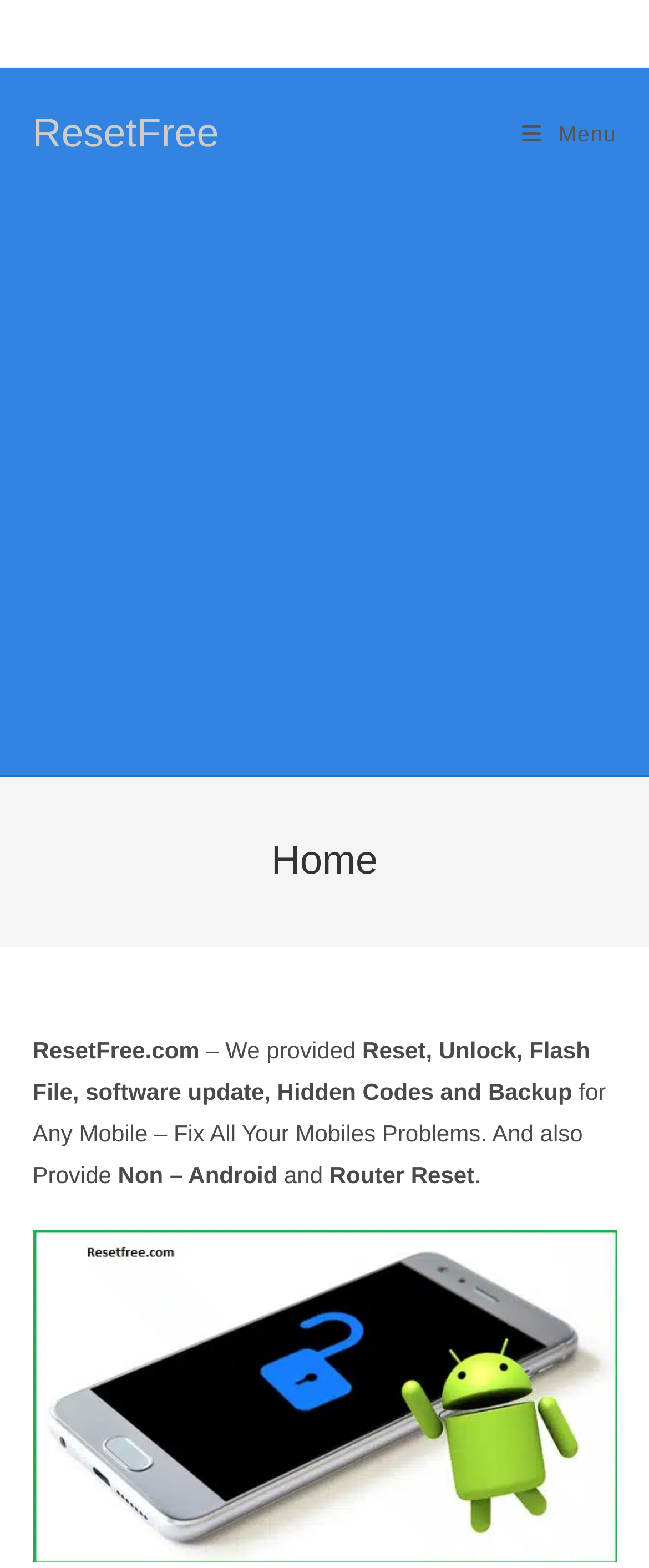Provide a thorough and detailed response to the question by examining the image: 
What type of image is displayed on the webpage?

I found an image element in the figure section of the webpage, which has an OCR text 'Unlock Android Phone', indicating that the image is related to unlocking an Android phone.